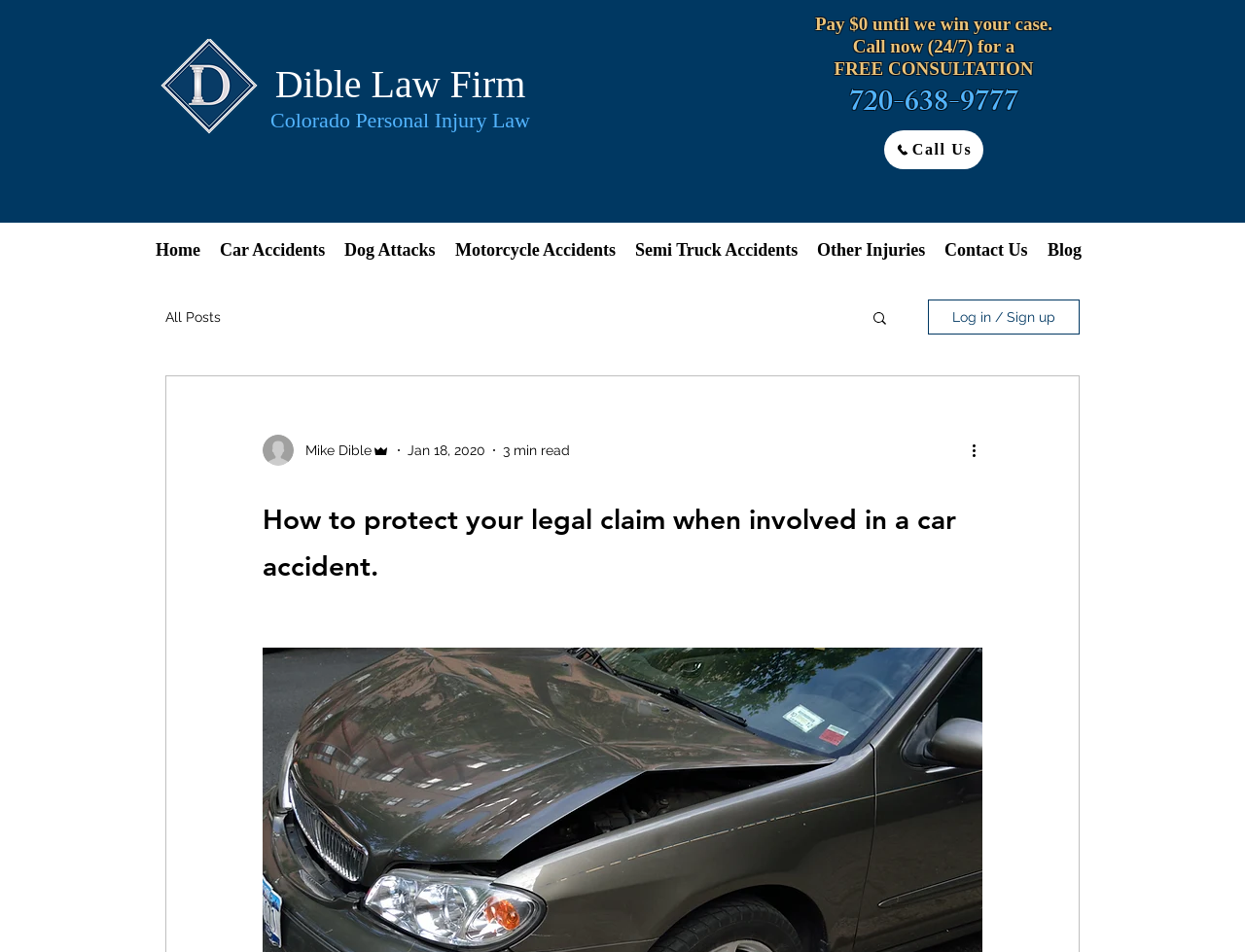Predict the bounding box coordinates of the UI element that matches this description: "Blog". The coordinates should be in the format [left, top, right, bottom] with each value between 0 and 1.

[0.834, 0.234, 0.877, 0.292]